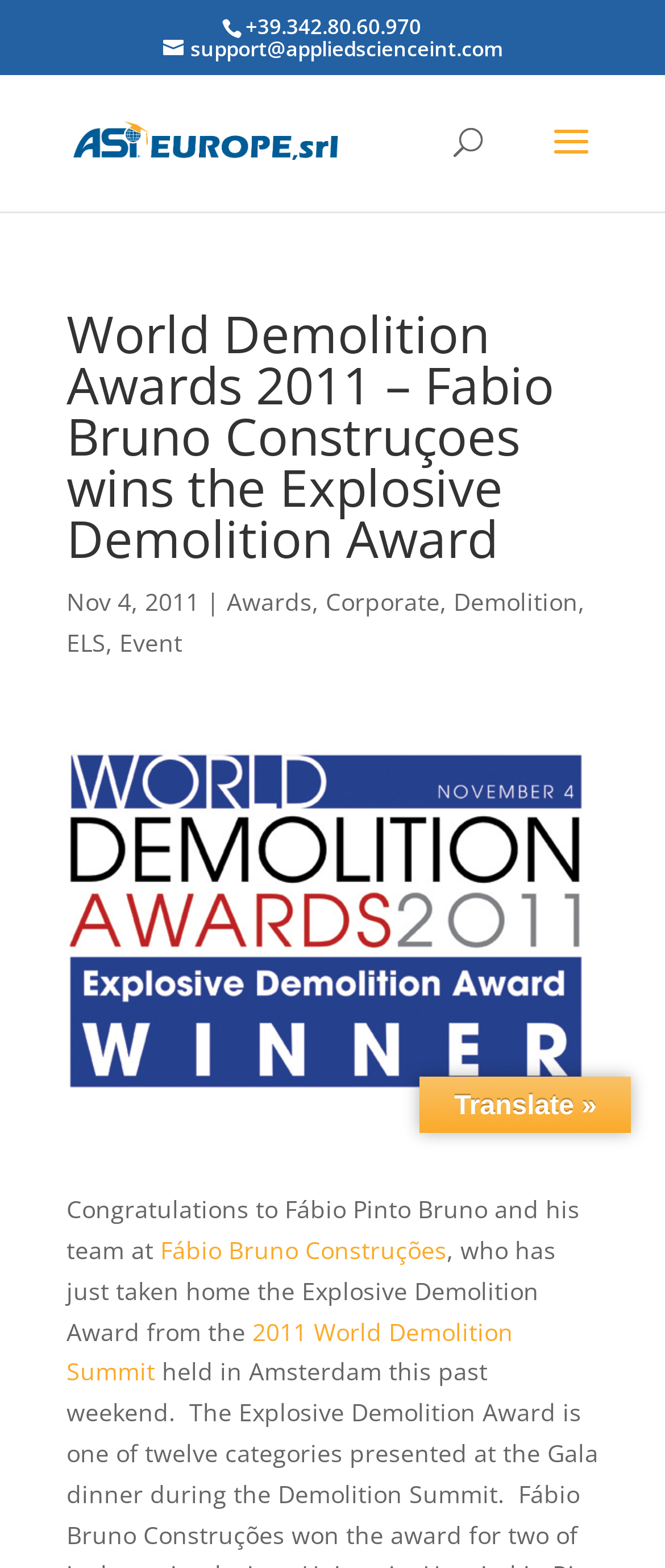Locate the headline of the webpage and generate its content.

World Demolition Awards 2011 – Fabio Bruno Construçoes wins the Explosive Demolition Award